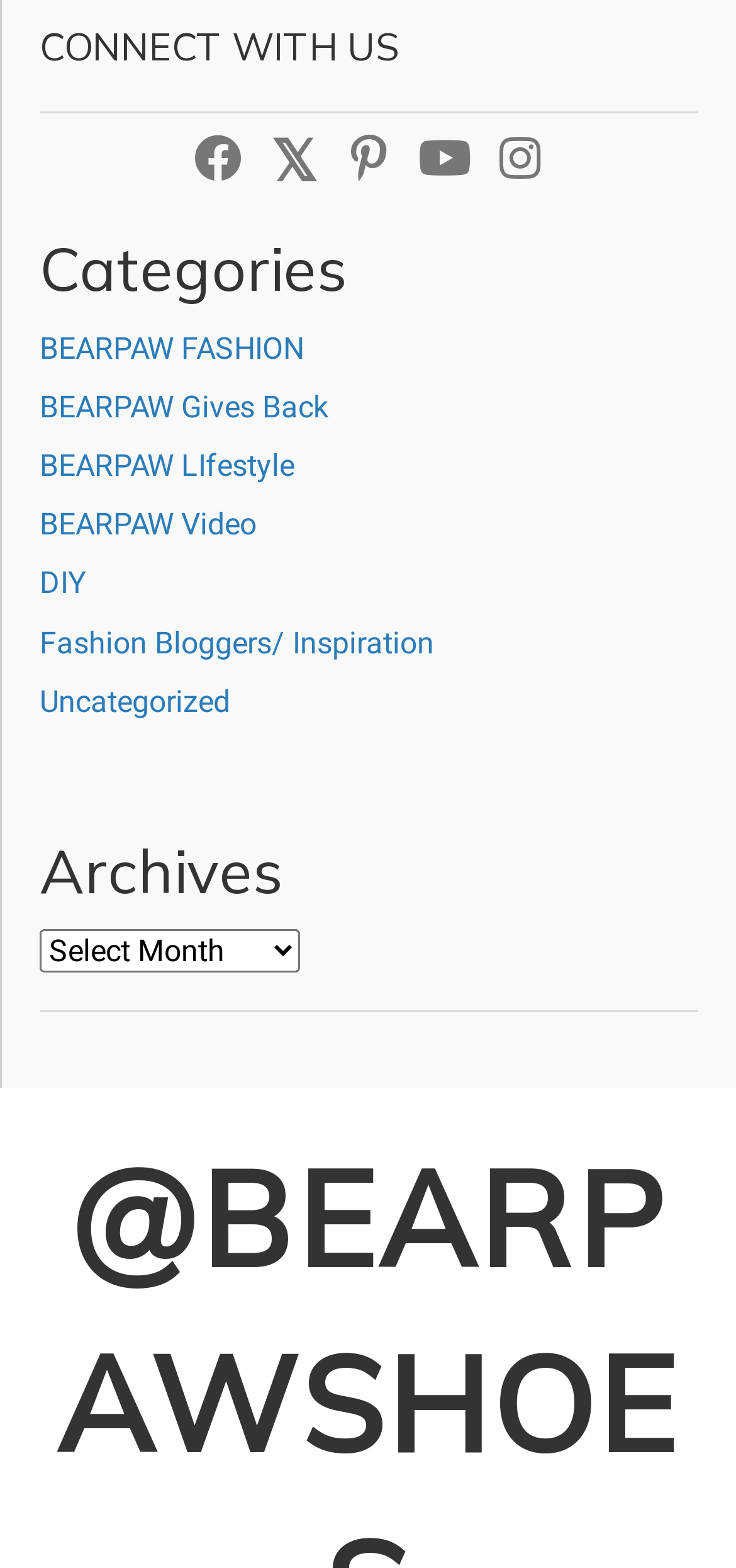Please indicate the bounding box coordinates for the clickable area to complete the following task: "Learn more about Raman confocal microscope RENISHAM INVIA". The coordinates should be specified as four float numbers between 0 and 1, i.e., [left, top, right, bottom].

None